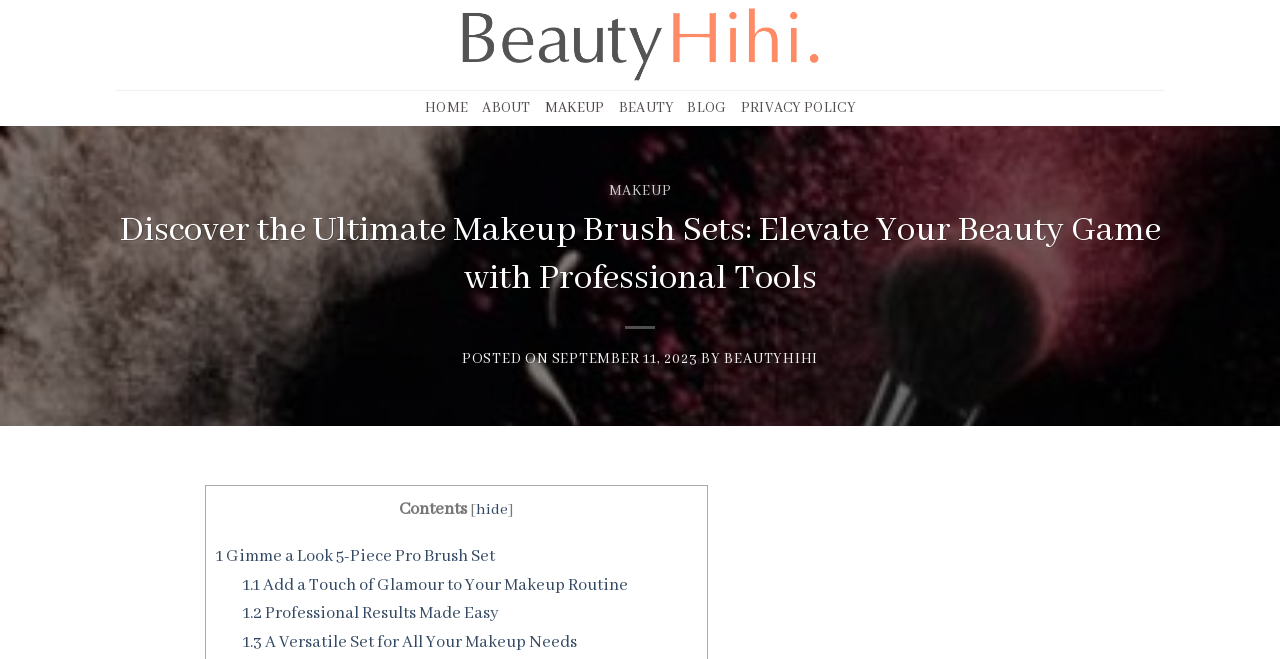Please identify the coordinates of the bounding box that should be clicked to fulfill this instruction: "read about makeup".

[0.426, 0.137, 0.472, 0.191]